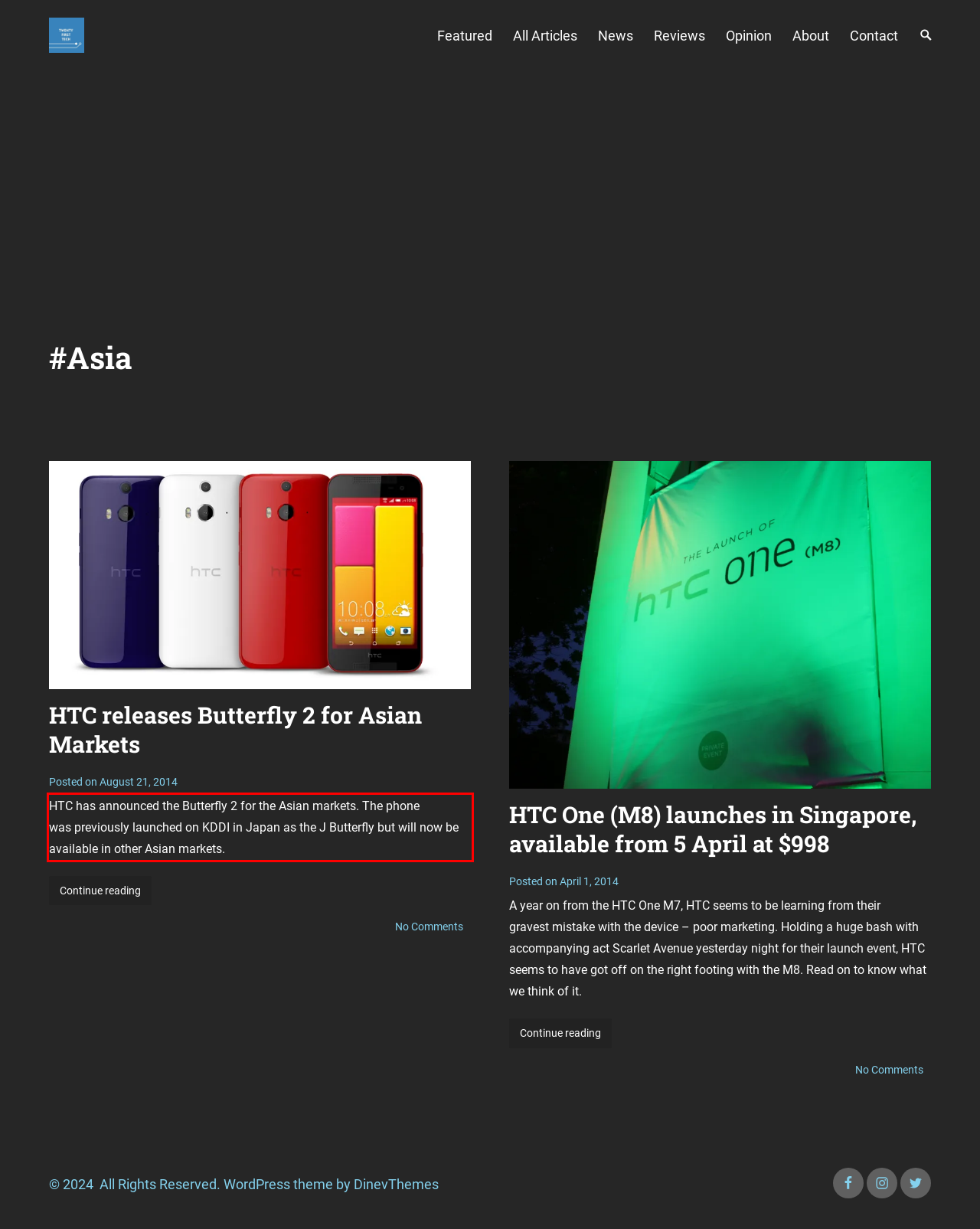Examine the webpage screenshot and use OCR to recognize and output the text within the red bounding box.

HTC has announced the Butterfly 2 for the Asian markets. The phone was previously launched on KDDI in Japan as the J Butterfly but will now be available in other Asian markets.